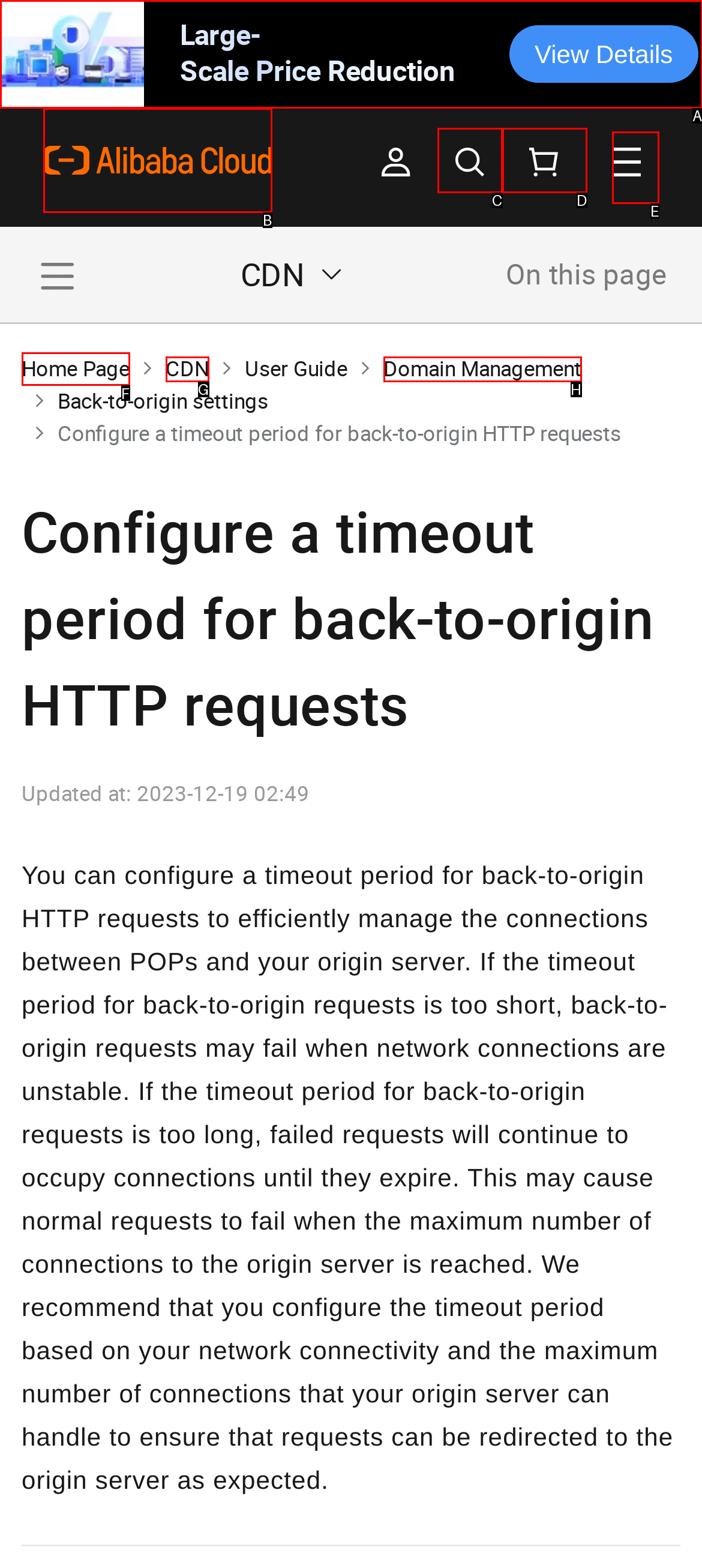Which option should be clicked to execute the task: Click the 'Home Page' link?
Reply with the letter of the chosen option.

F